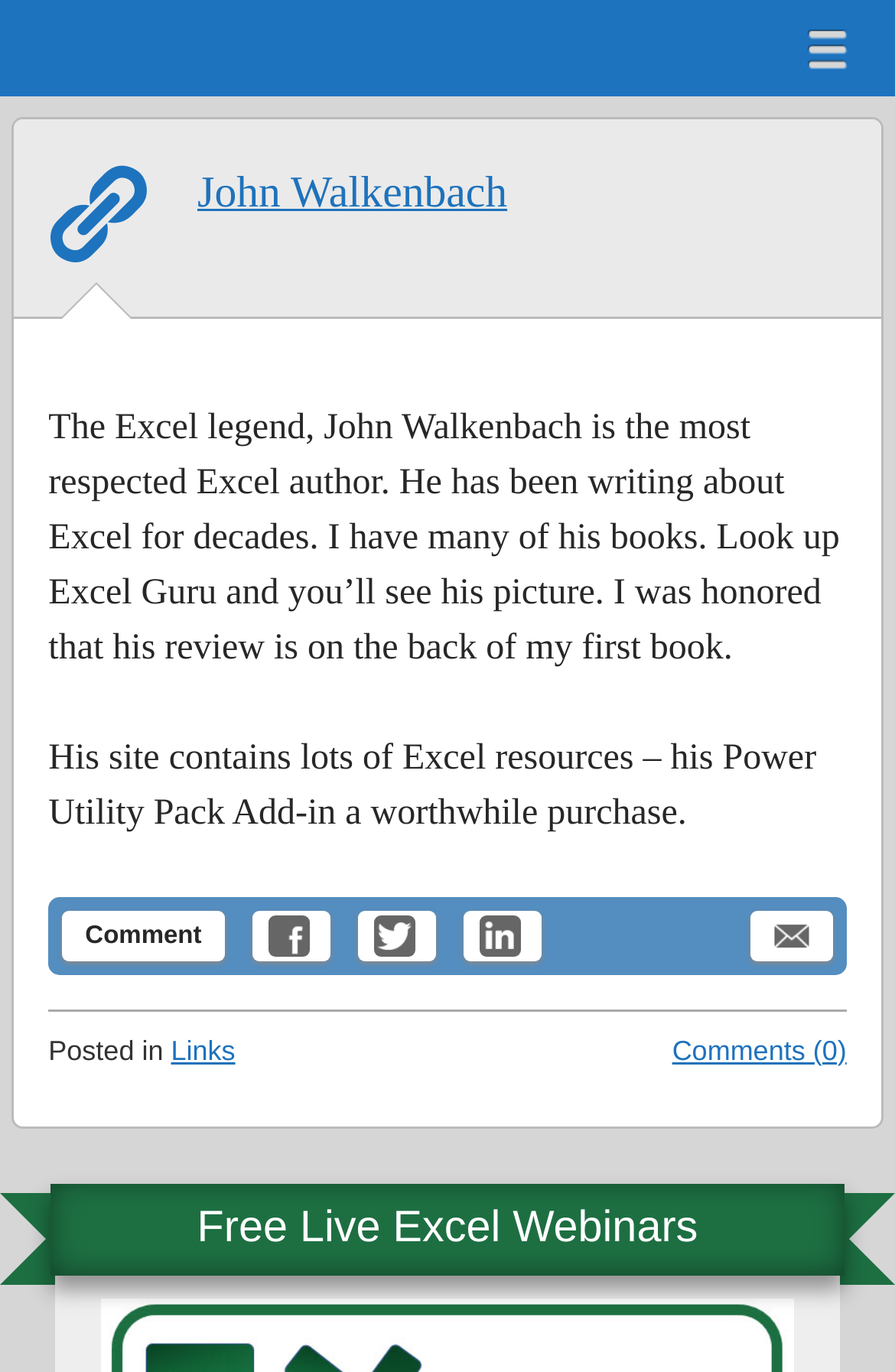Describe every aspect of the webpage in a detailed manner.

The webpage is about John Walkenbach, a renowned Excel author. At the top, there is a menu section with a "Skip to content" link and a "menu" link located at the top right corner. Below the menu section, there is an article section that takes up most of the page. 

In the article section, there is a link to John Walkenbach's name, followed by a paragraph of text that describes him as an Excel legend and author who has been writing about Excel for decades. The text also mentions that the author of the webpage has many of his books and invites readers to look up "Excel Guru" to see his picture. 

Below this paragraph, there is another paragraph of text that recommends John Walkenbach's site for Excel resources, including his Power Utility Pack Add-in. 

Following these paragraphs, there are several links, including "Comment", "Share on Facebook", "Tweet this Post", "Share on LinkedIn", and "email", which are aligned horizontally and take up about half of the page width. 

At the bottom of the page, there is a footer section with a link to "Comments (0)" and some text that indicates the post date, including the words "Posted", "in", and a link to "Links". 

Finally, there is a heading that reads "Free Live Excel Webinars" located at the bottom right corner of the page.